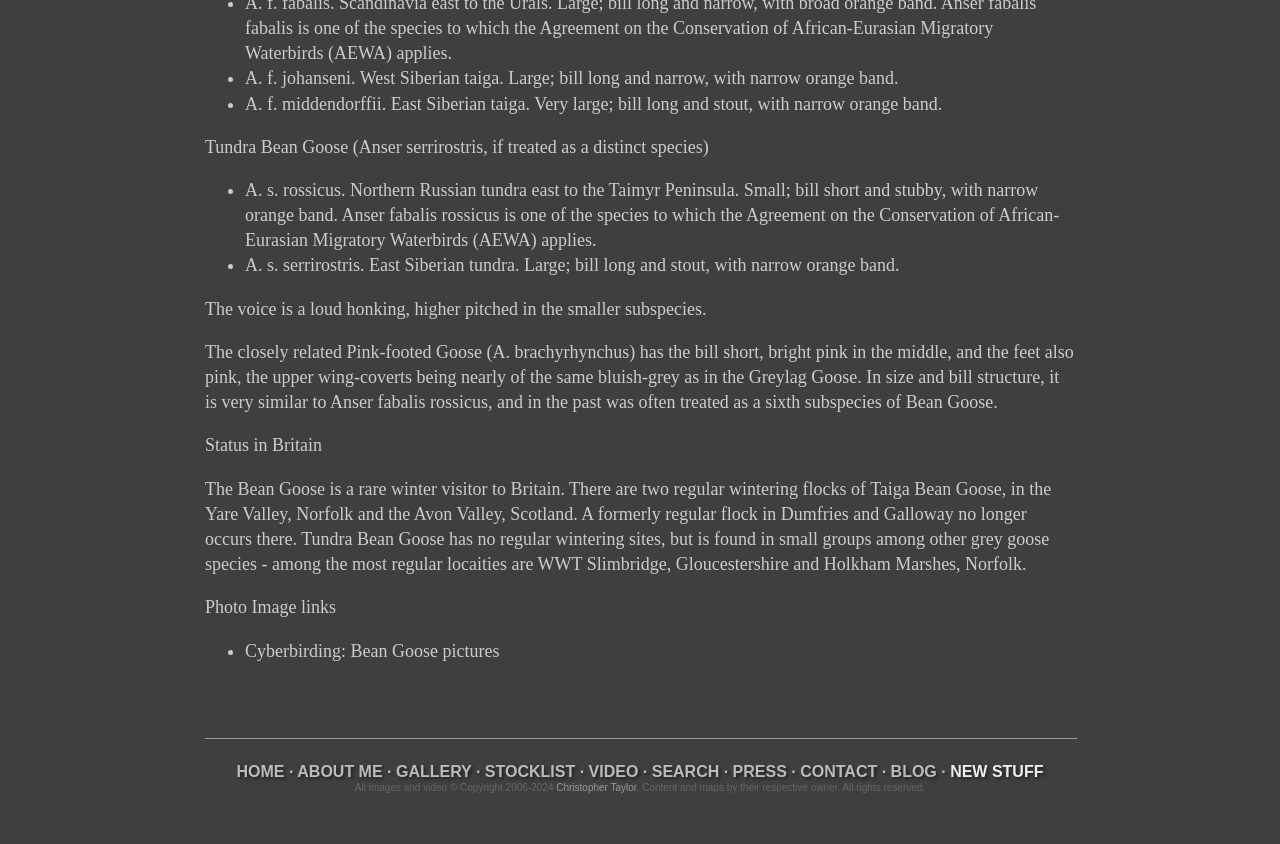Determine the bounding box coordinates of the clickable element to complete this instruction: "Visit the BLOG". Provide the coordinates in the format of four float numbers between 0 and 1, [left, top, right, bottom].

[0.696, 0.904, 0.732, 0.924]